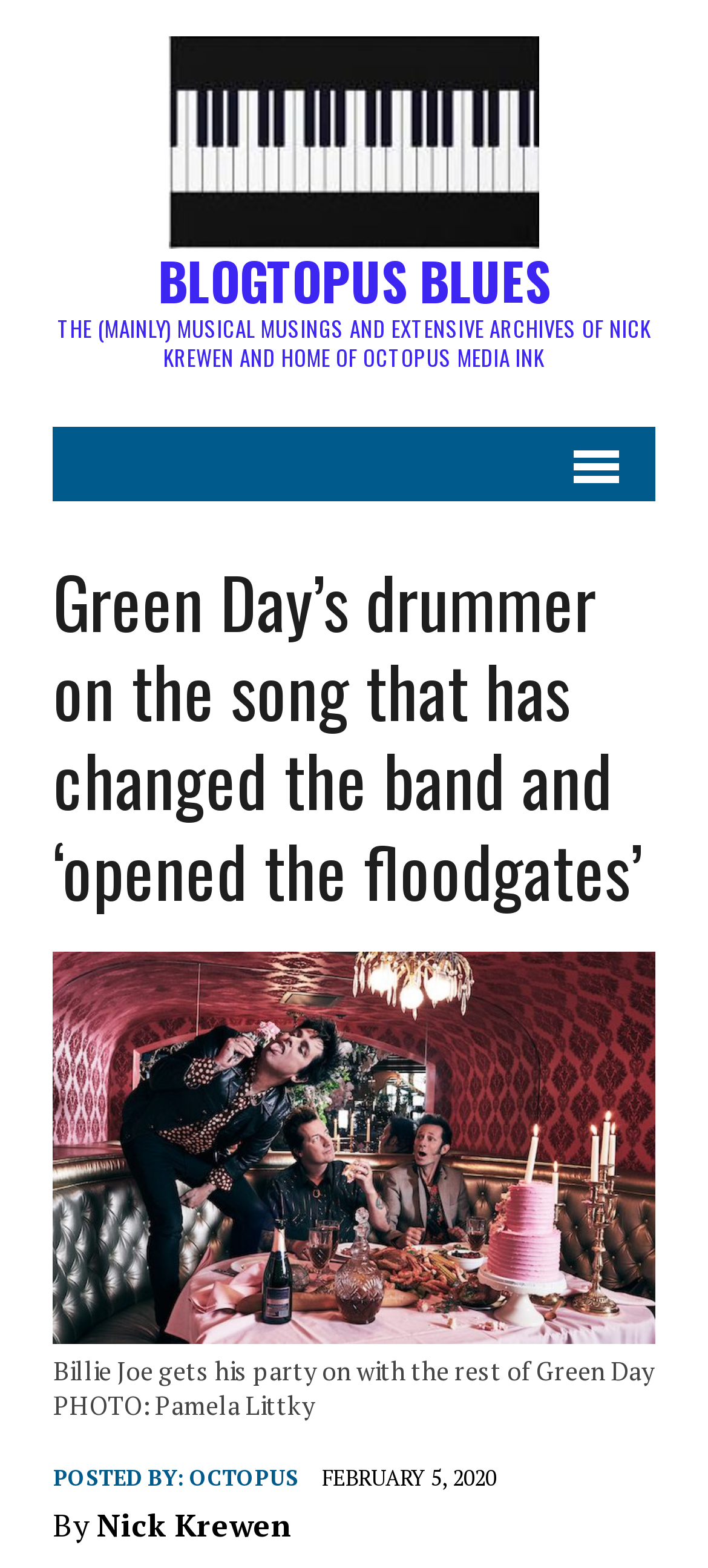Answer with a single word or phrase: 
Who is the author of the article?

Nick Krewen